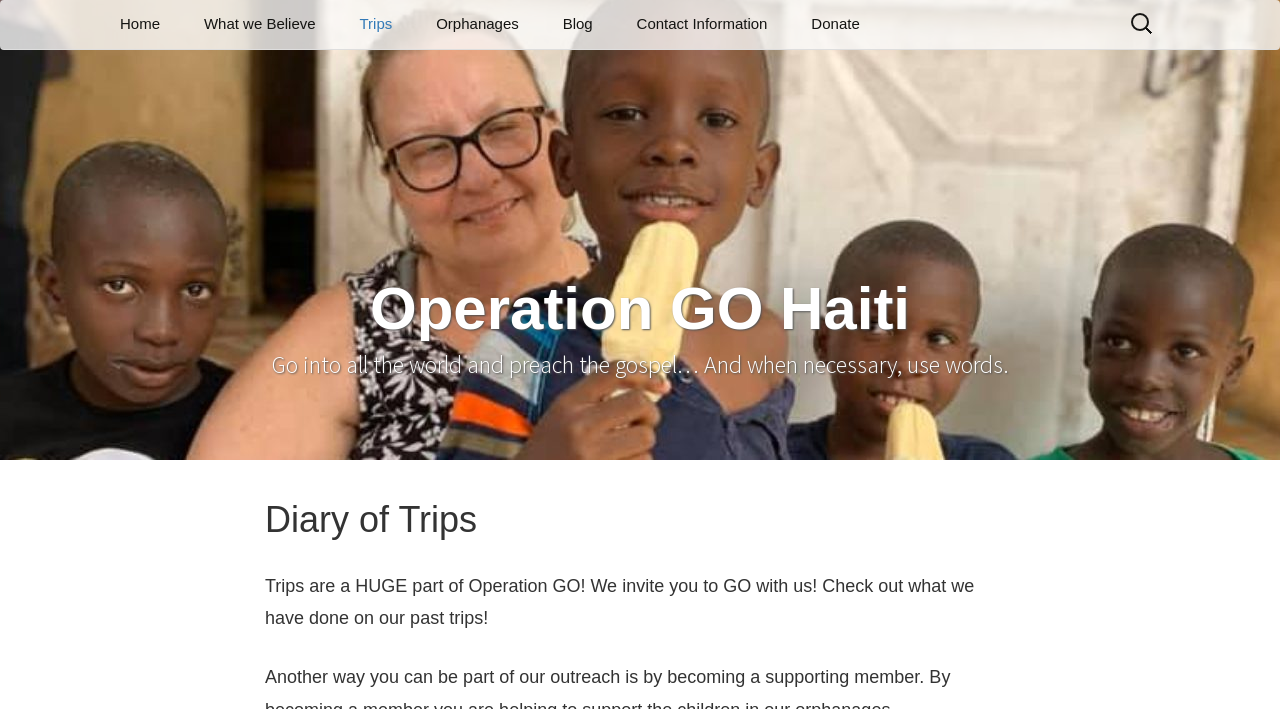With reference to the screenshot, provide a detailed response to the question below:
What is the organization's mission?

The organization's mission is to 'Go into all the world and preach the gospel… And when necessary, use words.' as stated in the heading 'Operation GO Haiti'.